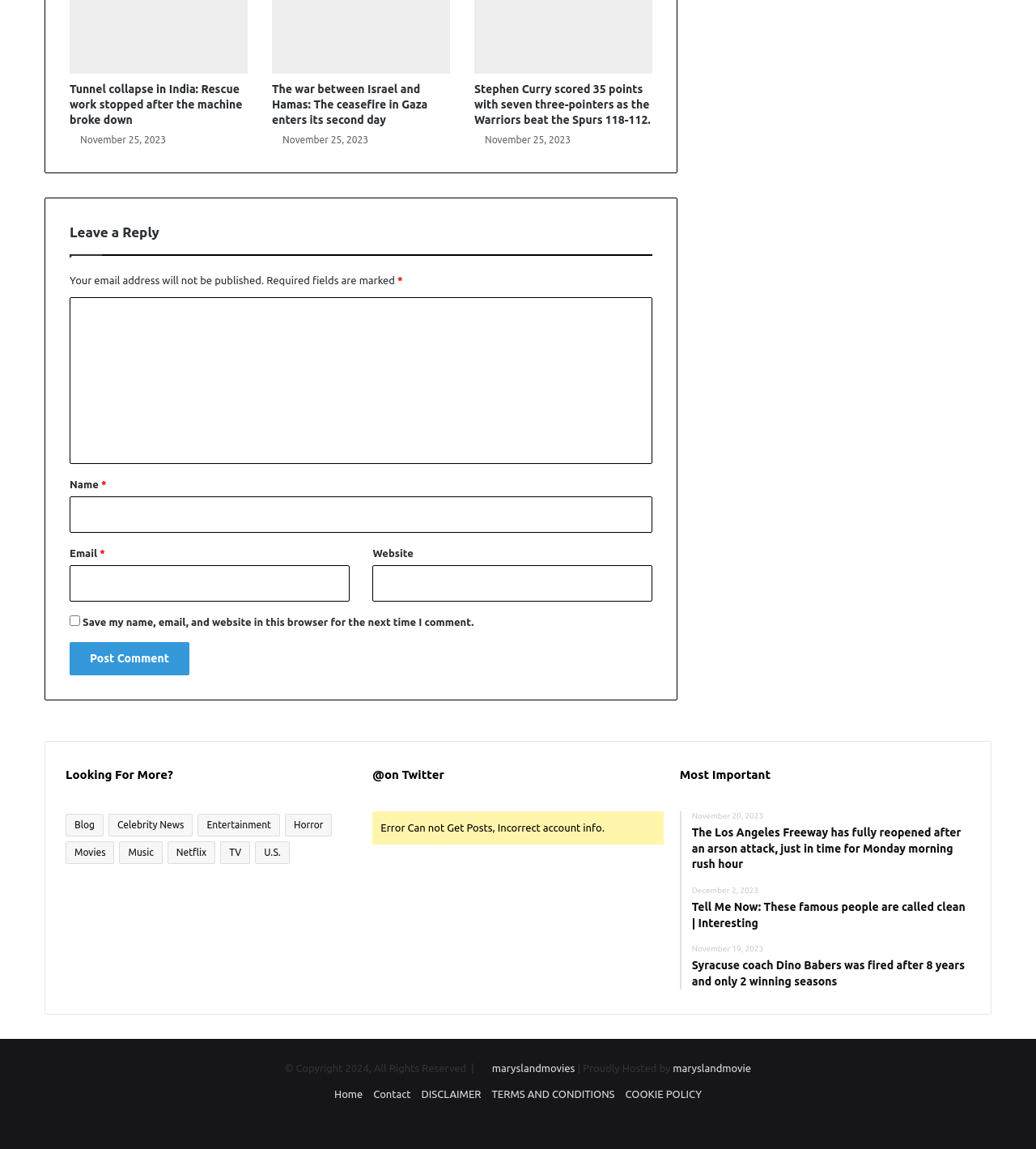Determine the bounding box for the HTML element described here: "Netflix". The coordinates should be given as [left, top, right, bottom] with each number being a float between 0 and 1.

[0.162, 0.732, 0.208, 0.752]